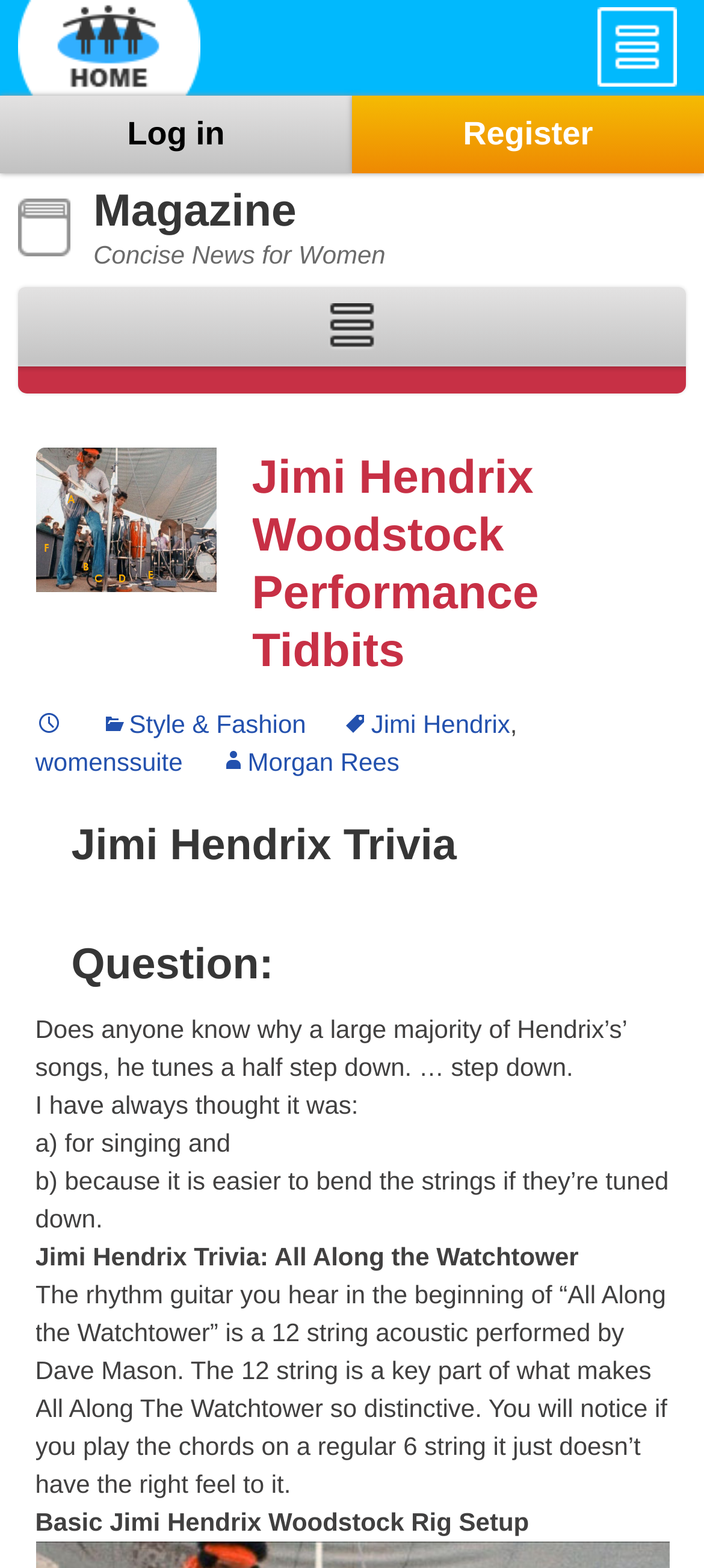Please provide a one-word or short phrase answer to the question:
What is the name of the person mentioned as a performer?

Dave Mason